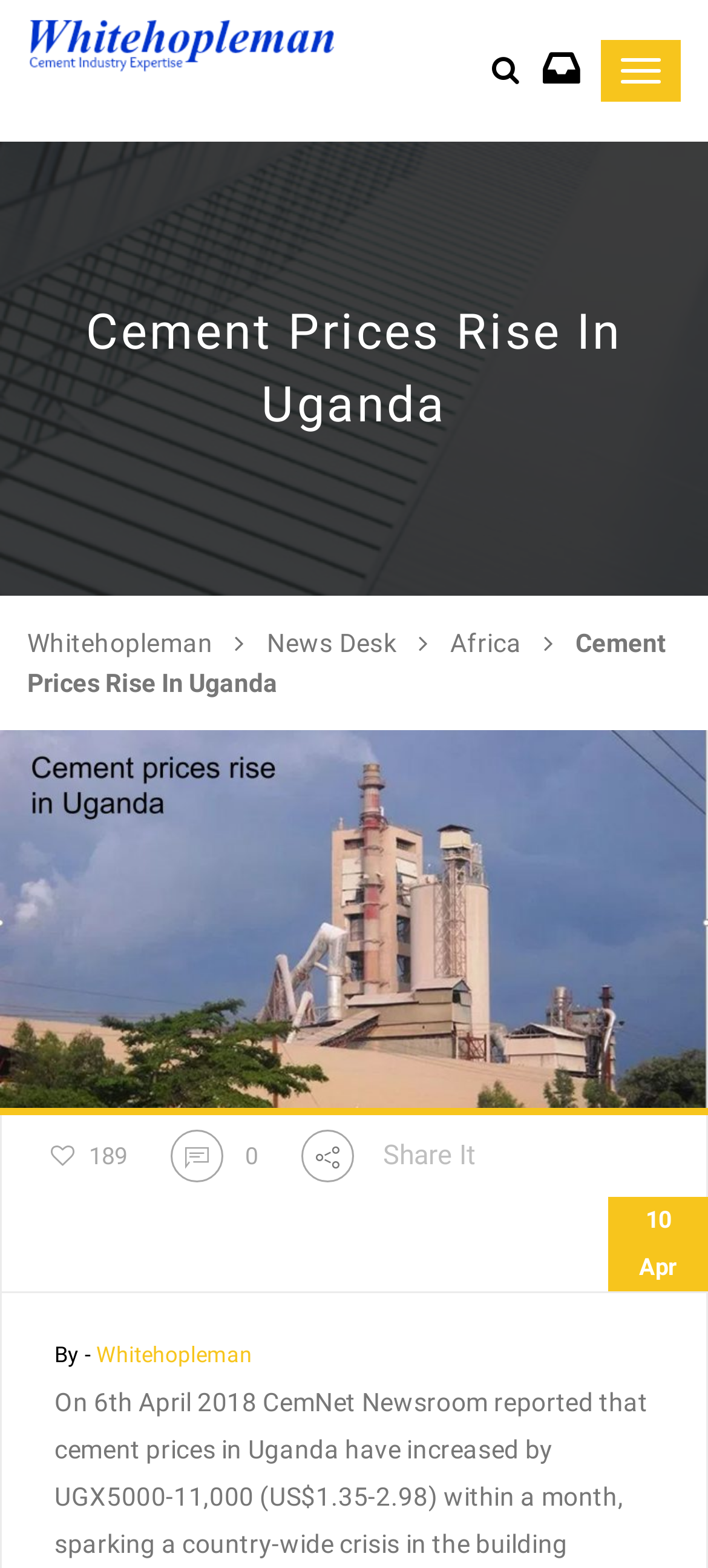Determine the bounding box of the UI element mentioned here: "189". The coordinates must be in the format [left, top, right, bottom] with values ranging from 0 to 1.

[0.072, 0.728, 0.179, 0.745]